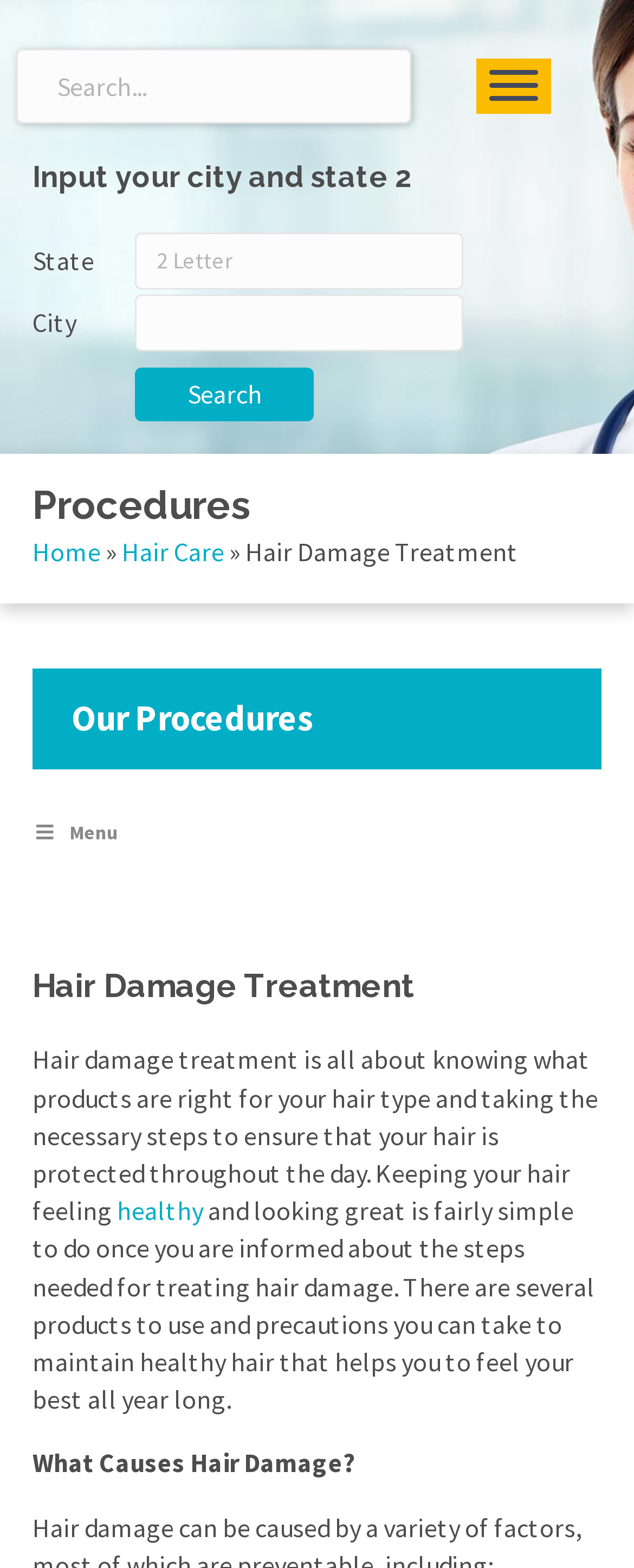What is the purpose of the search form? Examine the screenshot and reply using just one word or a brief phrase.

Find a doctor or procedure